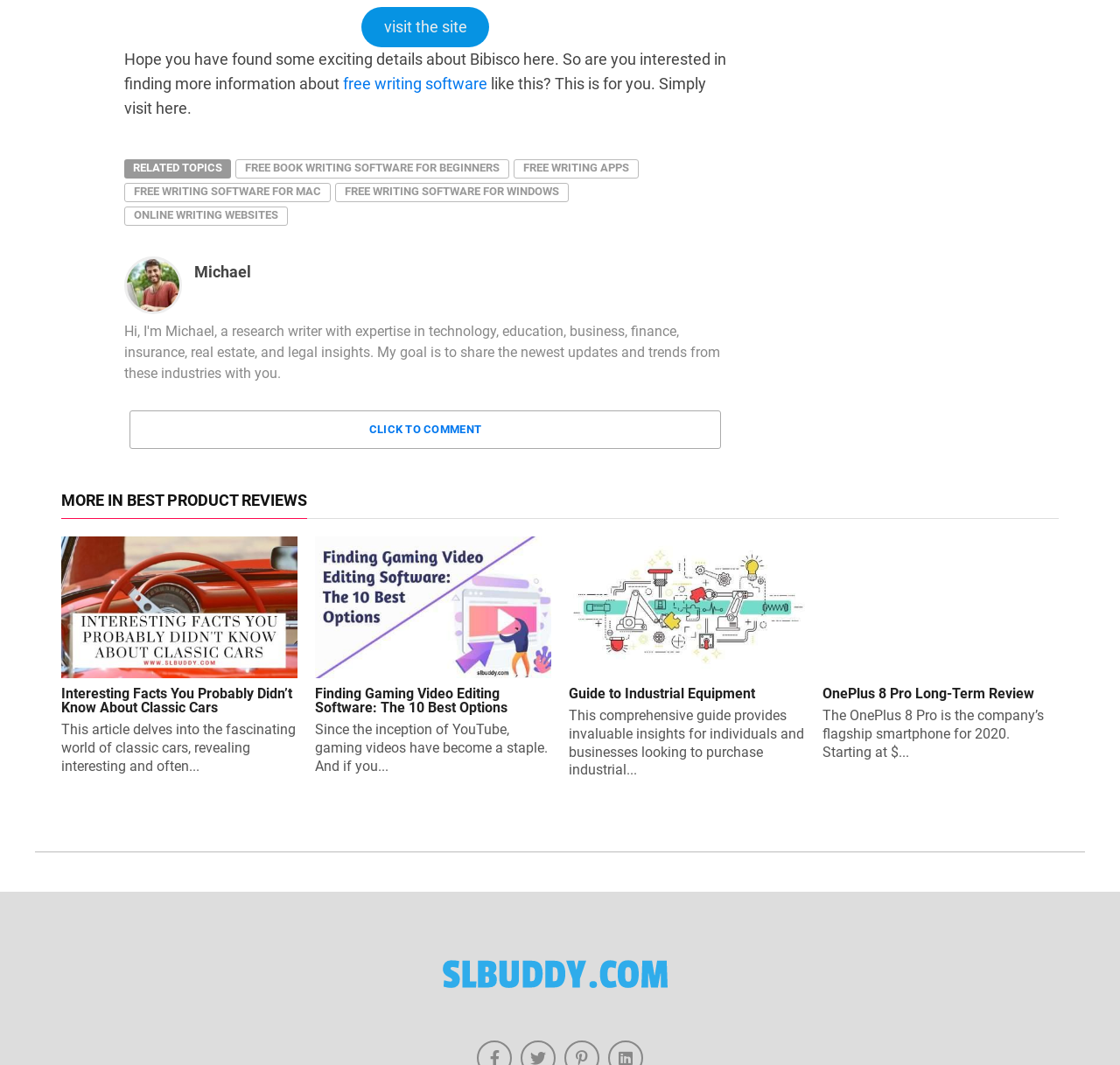How many images are on the webpage?
Please look at the screenshot and answer using one word or phrase.

5